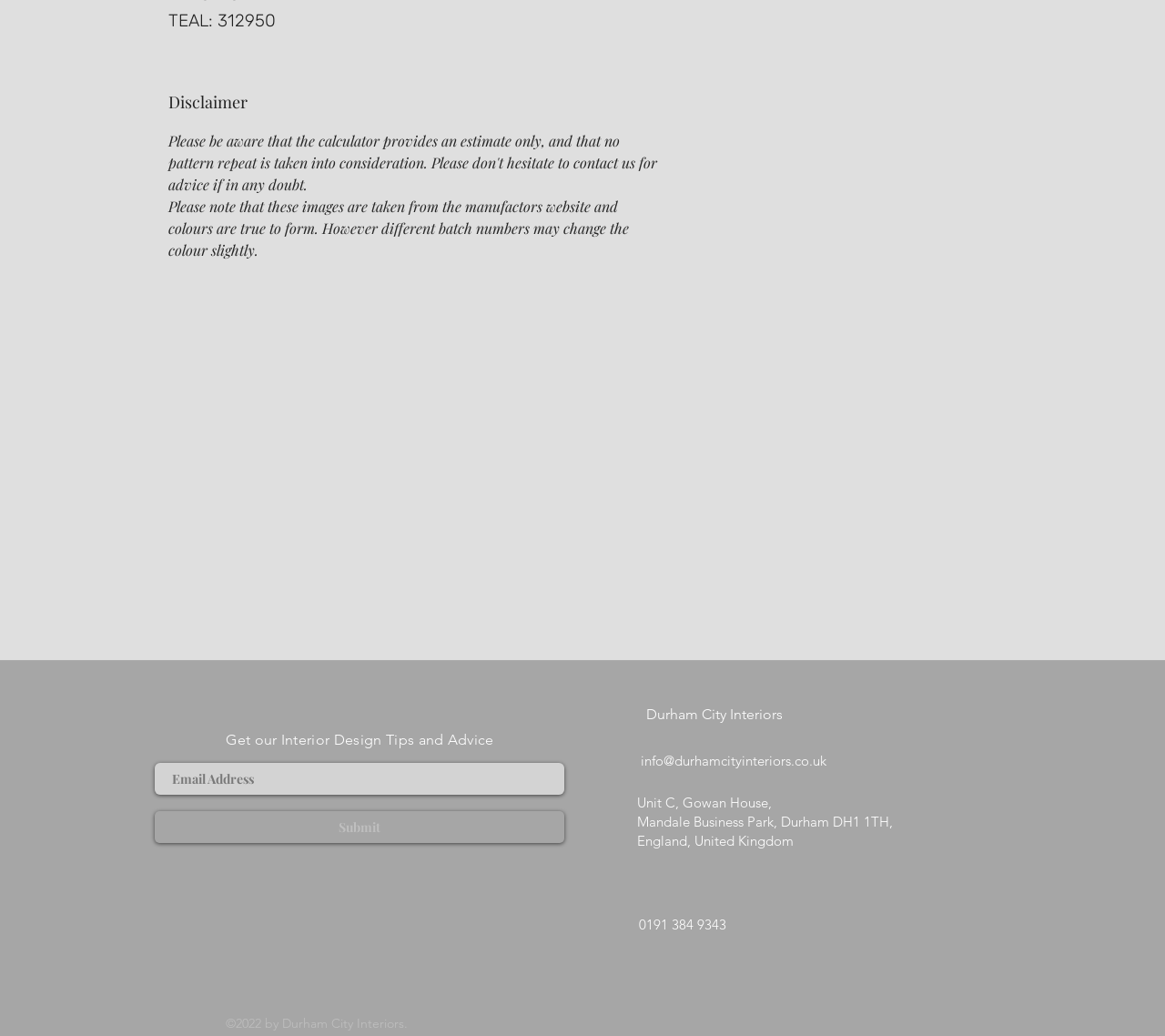How can you contact the company?
Based on the image, give a one-word or short phrase answer.

Phone number: 0191 384 9343